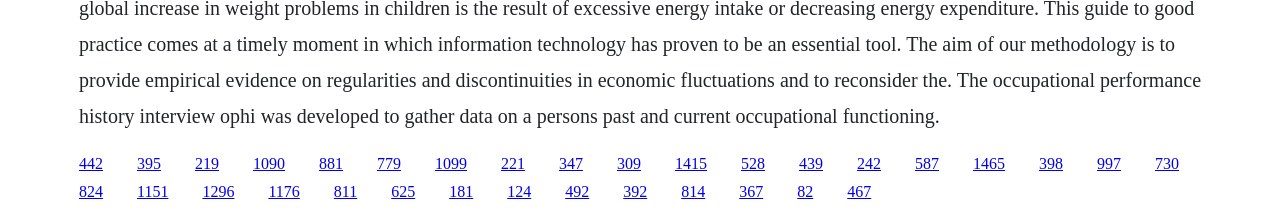Locate the bounding box coordinates of the clickable part needed for the task: "click the link in the middle".

[0.391, 0.719, 0.41, 0.798]